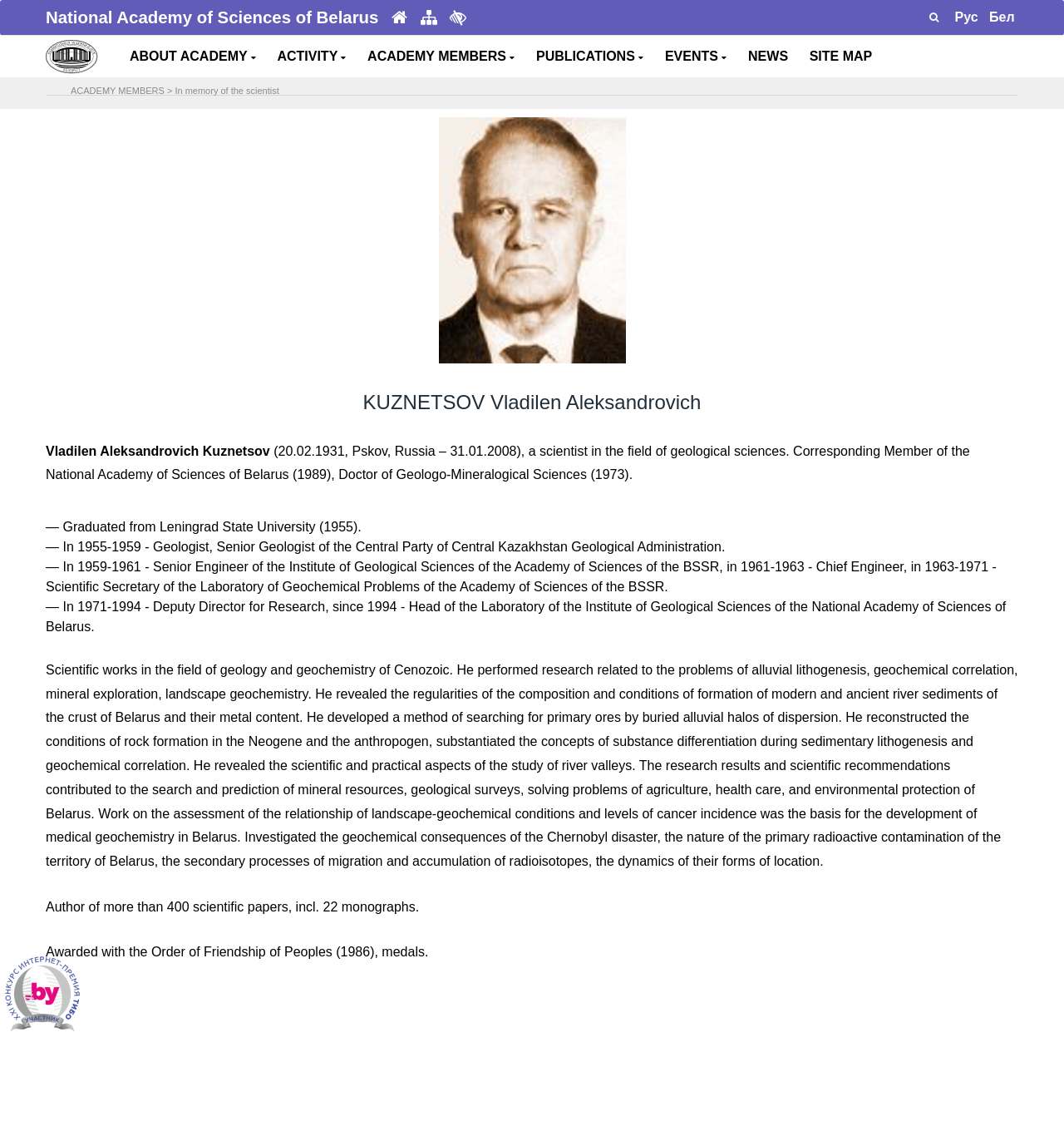How many scientific papers did the scientist author?
Please respond to the question with a detailed and well-explained answer.

I found the answer by reading the static text element that lists the scientist's achievements, which mentions that he is the author of more than 400 scientific papers, including 22 monographs.